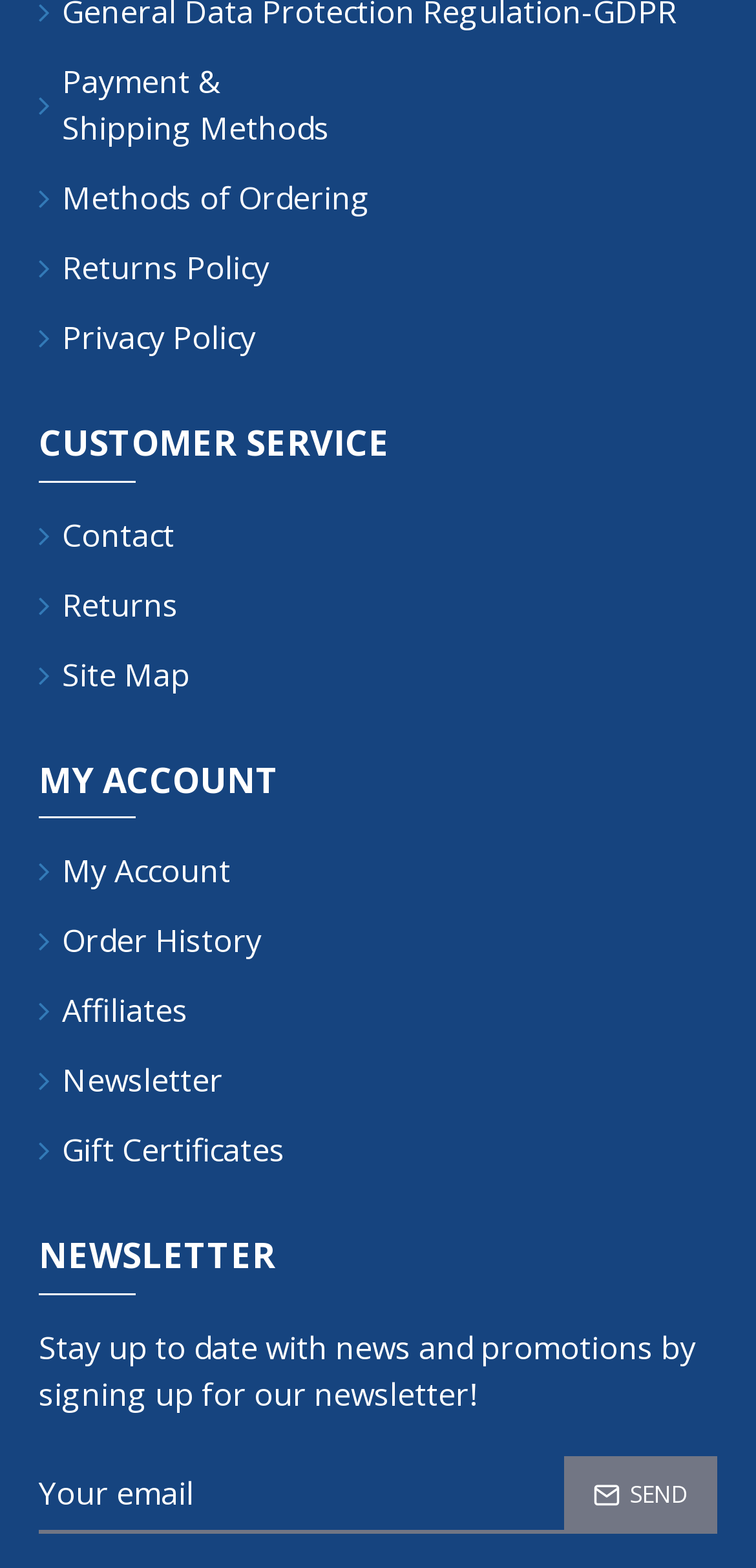What is the category of links below 'MY ACCOUNT'?
Examine the screenshot and reply with a single word or phrase.

Account management